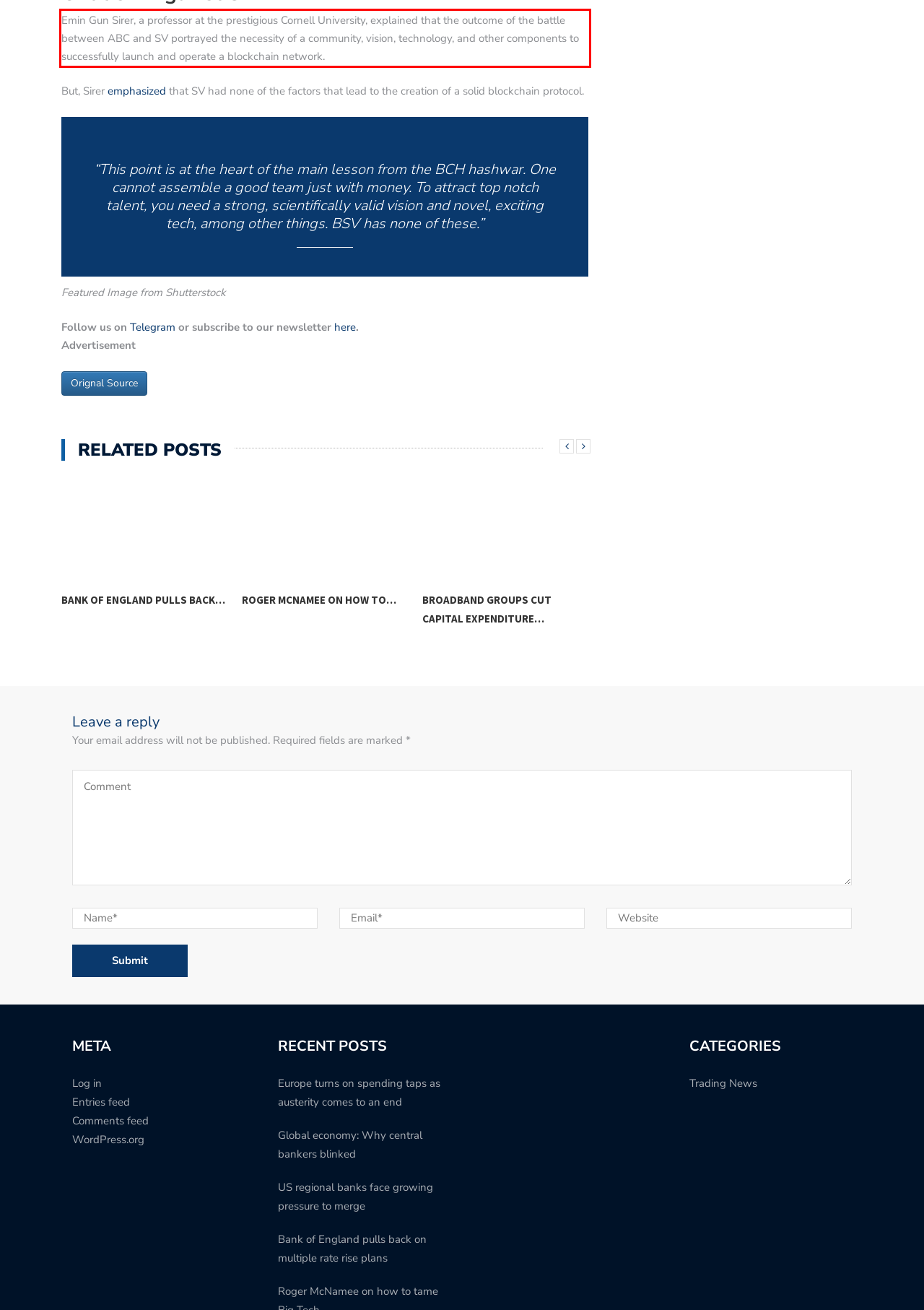In the screenshot of the webpage, find the red bounding box and perform OCR to obtain the text content restricted within this red bounding box.

Emin Gun Sirer, a professor at the prestigious Cornell University, explained that the outcome of the battle between ABC and SV portrayed the necessity of a community, vision, technology, and other components to successfully launch and operate a blockchain network.